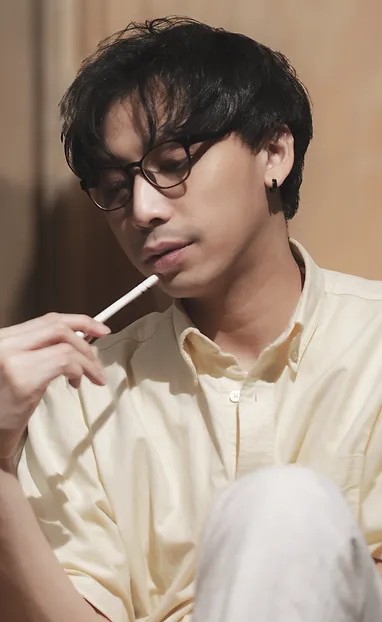Provide a thorough description of the image.

The image features Kason Chung, a prominent figure in the interior design world, known for leading his studio, "1 sec.Left," based in Hong Kong. In this contemplative moment, he is seen wearing a light yellow button-up shirt, reflecting a relaxed yet thoughtful demeanor. His slightly tousled hair and glasses add a stylish touch to his appearance. While gently holding a stick, he appears lost in thought, emphasizing his creative mindset. The warm, natural tones of the background complement his look, aligning with his focus on authentic and meticulous design, often described as treating every project as if it were his last.